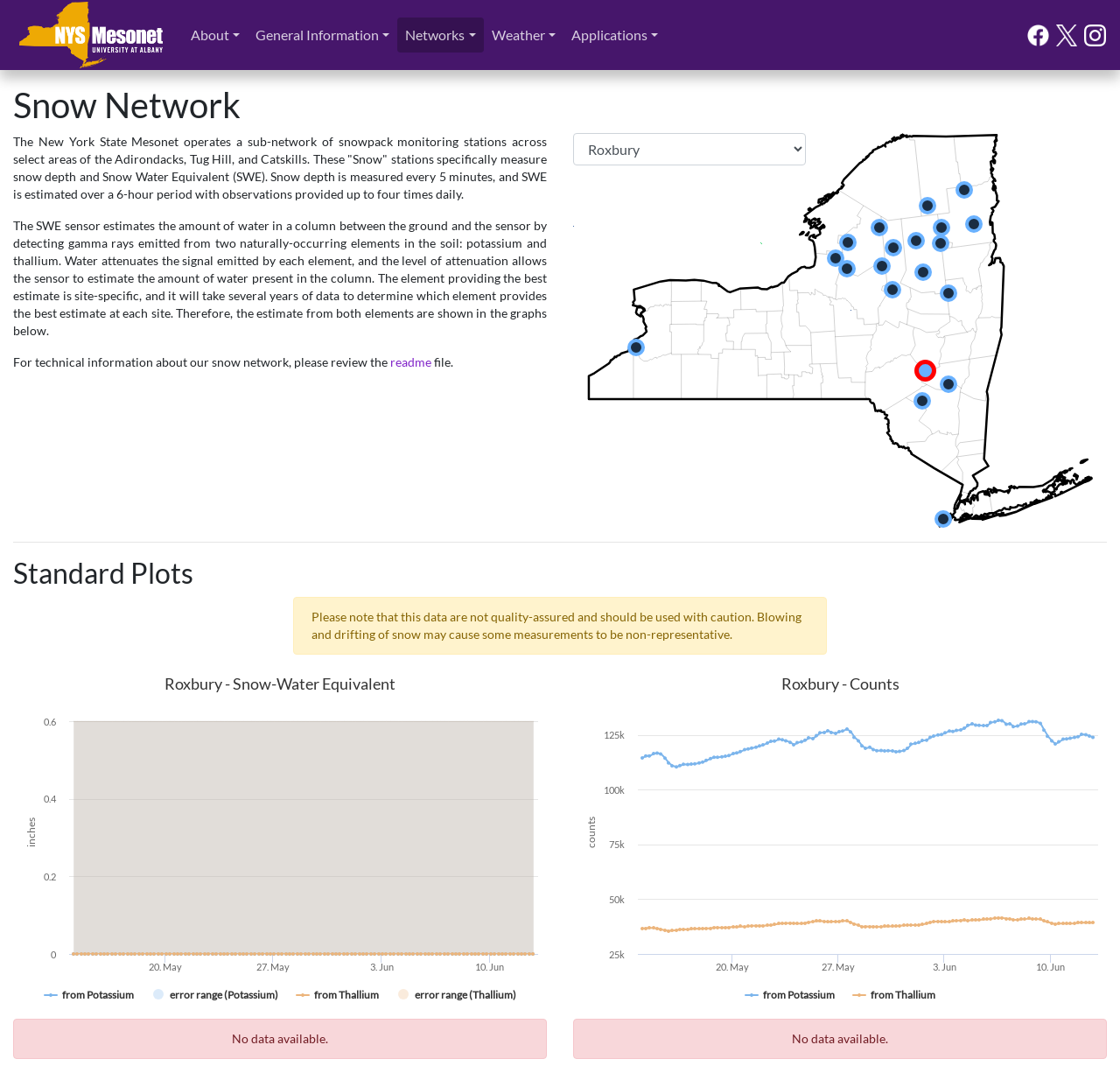Based on the element description alt="Mesonet on X", identify the bounding box of the UI element in the given webpage screenshot. The coordinates should be in the format (top-left x, top-left y, bottom-right x, bottom-right y) and must be between 0 and 1.

[0.943, 0.024, 0.968, 0.038]